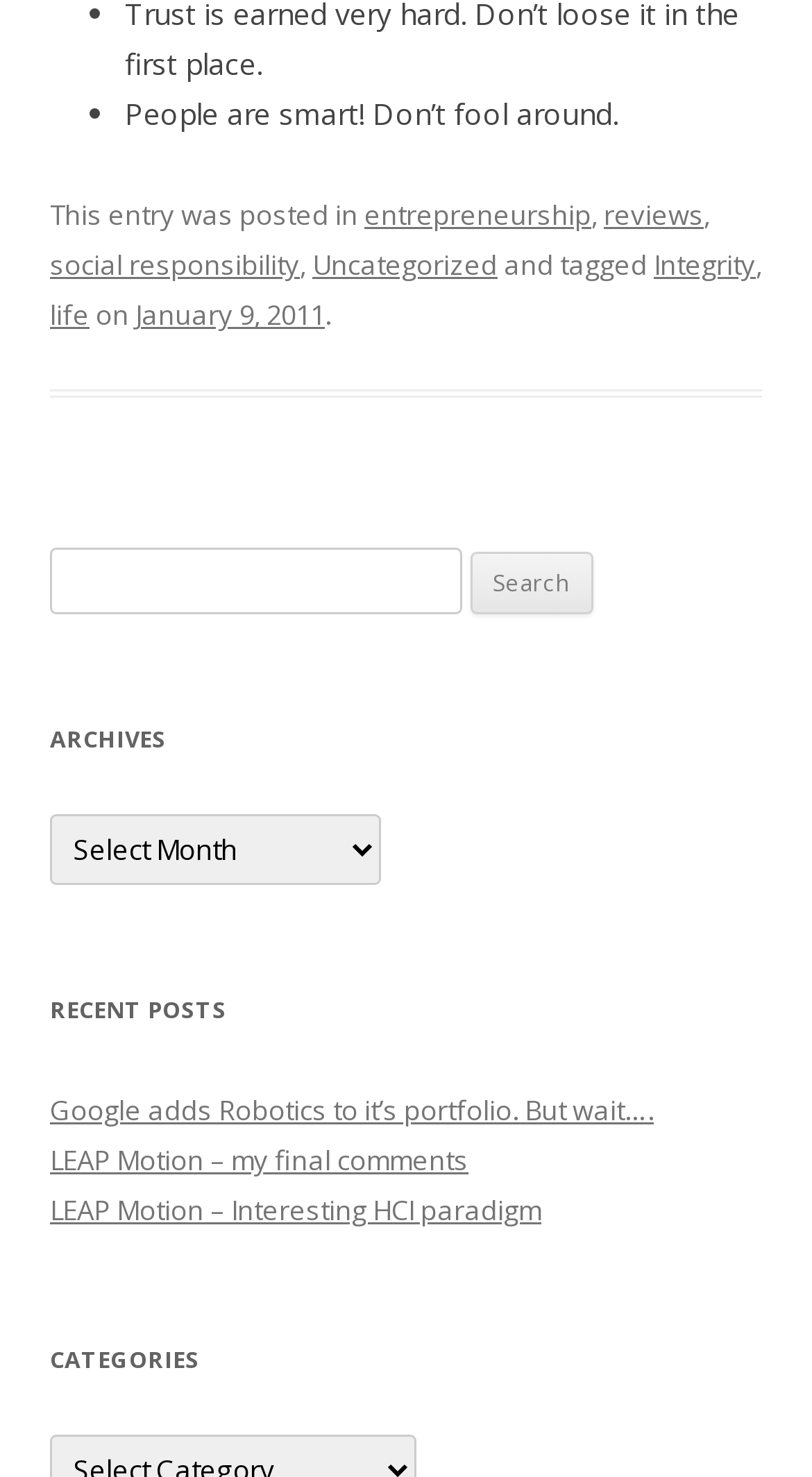What is the first category listed?
Provide a well-explained and detailed answer to the question.

The first category listed can be found in the footer section of the webpage, where it says 'This entry was posted in' followed by a list of categories. The first category in this list is 'entrepreneurship'.